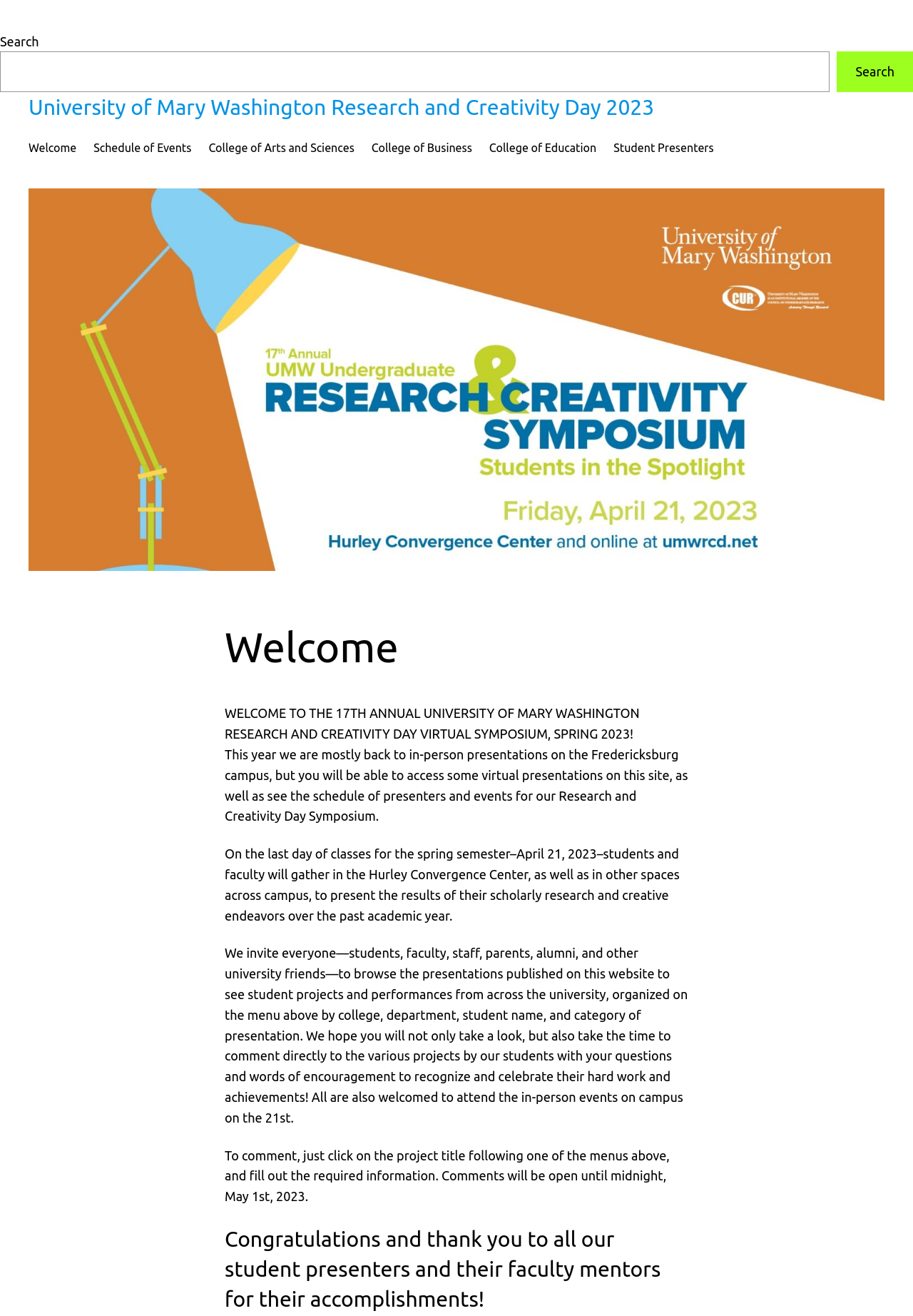Convey a detailed summary of the webpage, mentioning all key elements.

The webpage is dedicated to the University of Mary Washington Research and Creativity Day 2023. At the top, there is a search bar with a search button on the right side, allowing users to search for specific content. Below the search bar, the title "University of Mary Washington Research and Creativity Day 2023" is prominently displayed.

The navigation menu is located below the title, featuring links to different sections, including "Welcome", "Schedule of Events", "College of Arts and Sciences", "College of Business", "College of Education", and "Student Presenters". These links are arranged horizontally across the page.

A large figure or image takes up a significant portion of the page, spanning from the top navigation menu to about halfway down the page. Below the figure, a heading "Welcome" is displayed, followed by a series of paragraphs that provide an introduction to the Research and Creativity Day event. The text explains that the event will feature in-person presentations on the Fredericksburg campus, as well as virtual presentations accessible on the website. It also invites users to browse the presentations, comment on student projects, and attend the in-person events on campus.

There are five paragraphs of text in total, providing details about the event, including the date, location, and how to comment on student projects. The text is arranged in a single column, with no images or other elements interrupting the flow of text. At the very bottom of the page, a heading "Congratulations and thank you to all our student presenters and their faculty mentors for their accomplishments!" is displayed, likely serving as a closing message or acknowledgement.